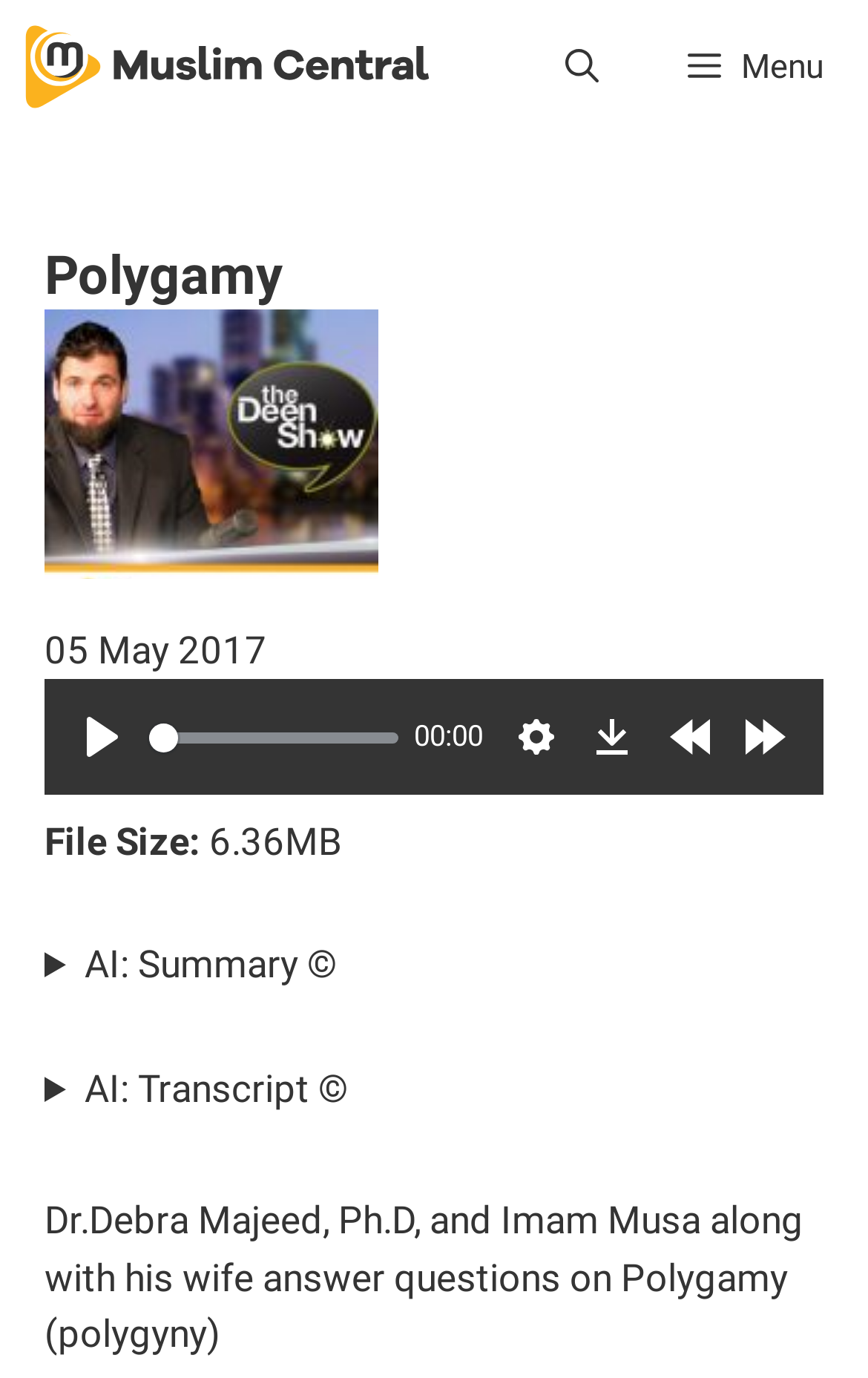Please identify the coordinates of the bounding box that should be clicked to fulfill this instruction: "Play the audio".

[0.077, 0.509, 0.159, 0.561]